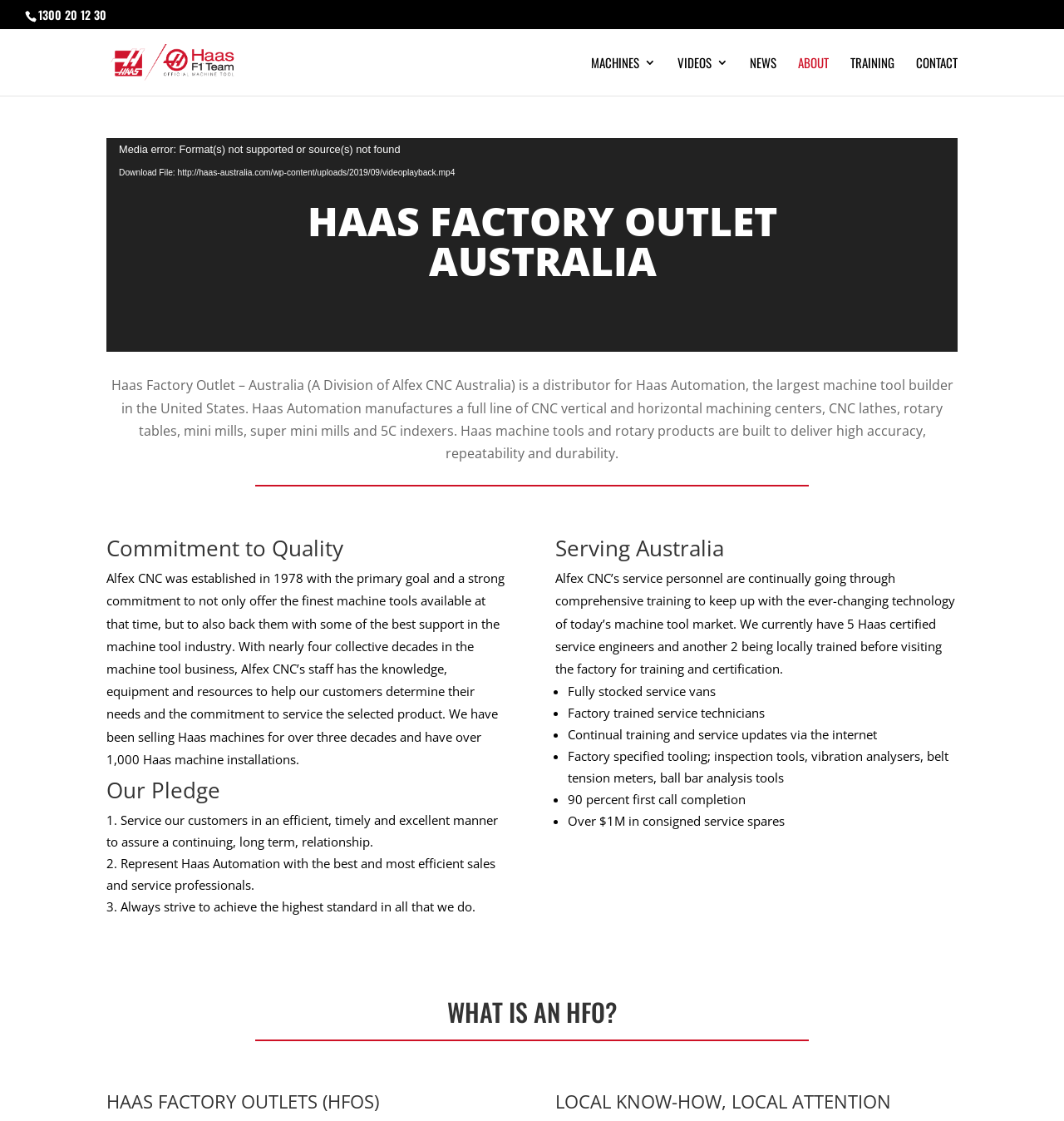Create a full and detailed caption for the entire webpage.

The webpage is about Haas Australia, a distributor for Haas Automation, a machine tool builder in the United States. At the top left, there is a phone number "1300 20 12 30" and a link to "Haas Australia" with an accompanying image. 

Below this, there is a navigation menu with links to "MACHINES", "VIDEOS", "NEWS", "ABOUT", "TRAINING", and "CONTACT". 

On the left side, there is a heading "HAAS FACTORY OUTLET AUSTRALIA" followed by a video player with a media error message and a link to download a file. 

Below the video player, there is a paragraph describing Haas Factory Outlet – Australia, a distributor for Haas Automation, and its products. 

Next, there are three headings: "Commitment to Quality", "Our Pledge", and an empty heading. Under "Our Pledge", there are three list items outlining the company's service goals. 

On the right side, there is a heading "Serving Australia" followed by a paragraph describing the company's service personnel and their training. Below this, there are five list items detailing the company's service capabilities. 

At the bottom, there are three headings: "WHAT IS AN HFO?", "HAAS FACTORY OUTLETS (HFOS)", and "LOCAL KNOW-HOW, LOCAL ATTENTION".